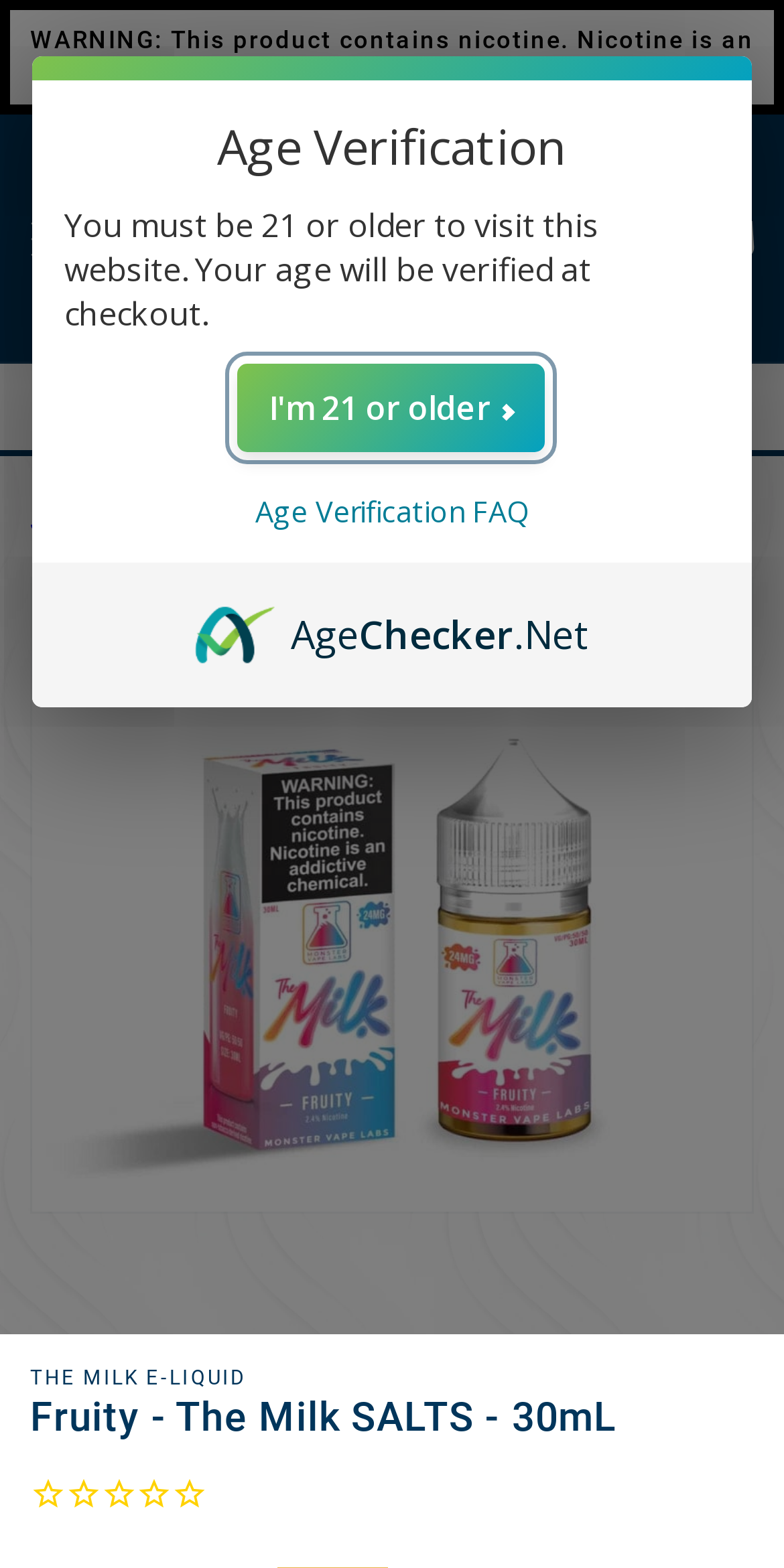Please identify the bounding box coordinates of the area that needs to be clicked to follow this instruction: "Open featured media in gallery view".

[0.041, 0.369, 0.959, 0.773]